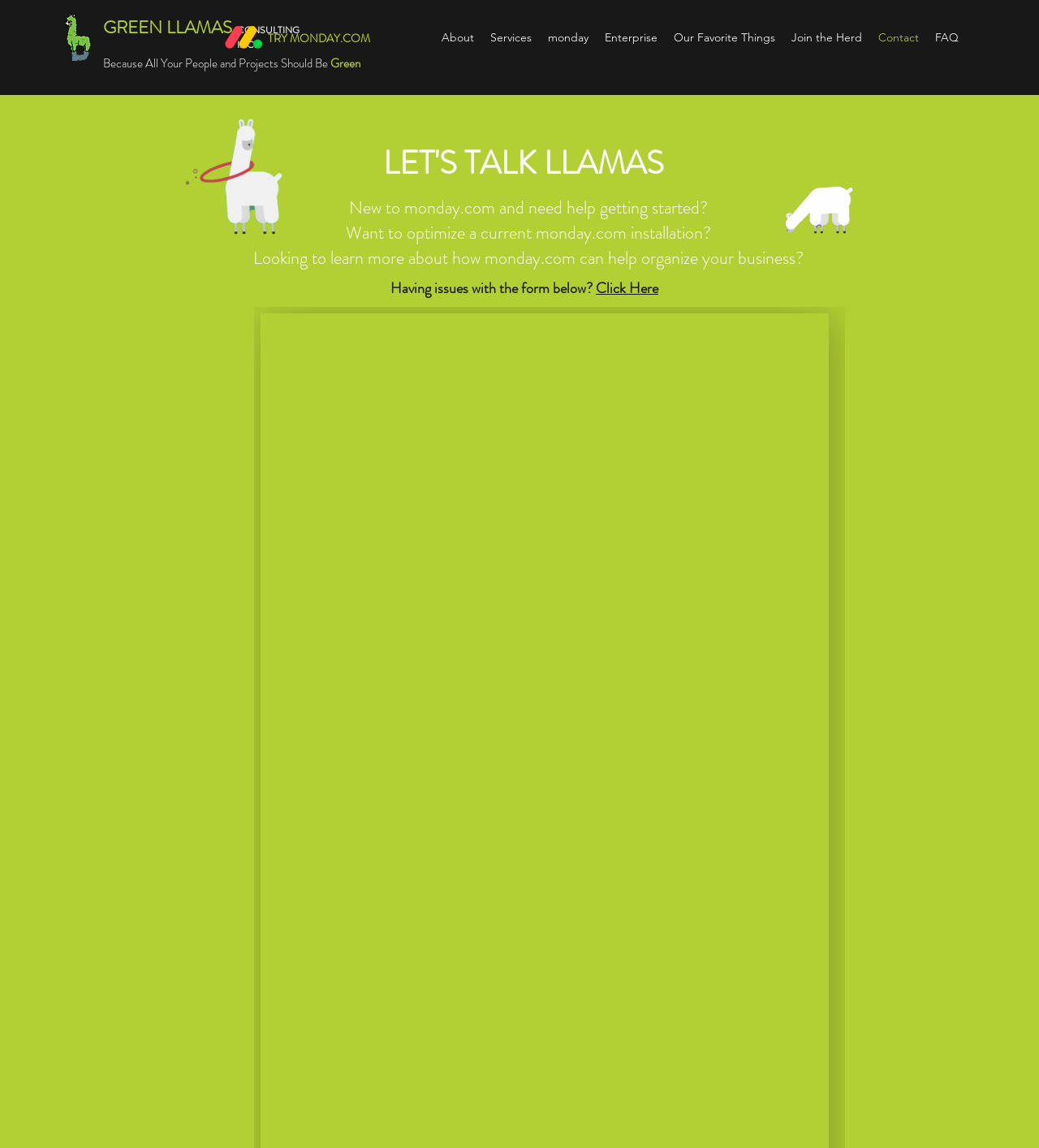Identify the bounding box coordinates for the element you need to click to achieve the following task: "View 'CONSULTING INC.' heading". The coordinates must be four float values ranging from 0 to 1, formatted as [left, top, right, bottom].

[0.228, 0.02, 0.309, 0.045]